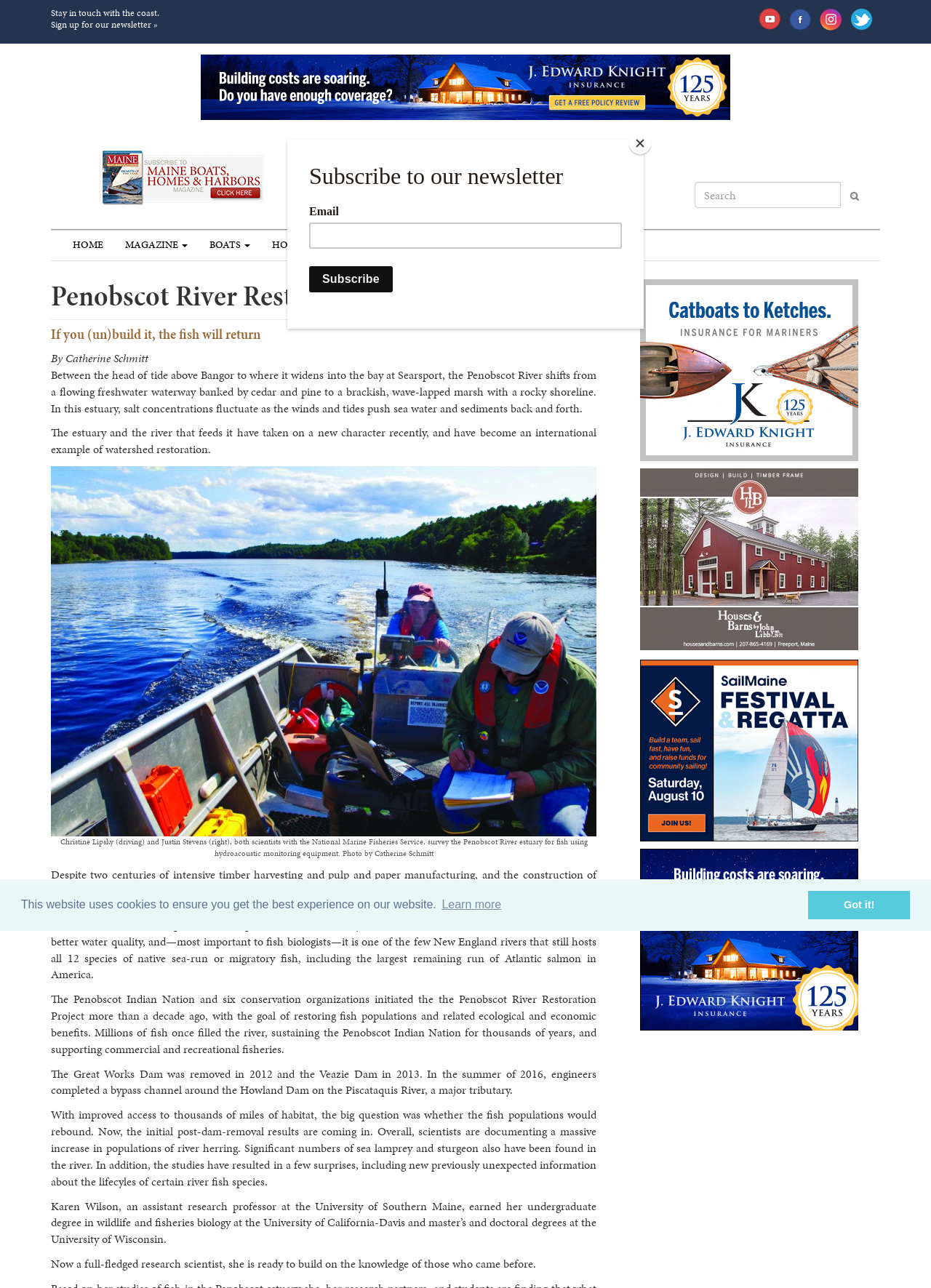Explain the webpage's layout and main content in detail.

The webpage is about the Penobscot River Restoration project in Maine. At the top, there is a cookie consent dialog with a button to learn more about cookies and a button to dismiss the message. Below the dialog, there is a link to skip to the main content.

On the top right, there are four social media links with images. Next to them, there is a text "Stay in touch with the coast" and a link to sign up for a newsletter. Below this section, there is an advertisement iframe.

The main content of the webpage starts with a heading "Penobscot River Restoration" followed by a subheading "If you (un)build it, the fish will return". The article is written by Catherine Schmitt and describes the Penobscot River, which shifts from a freshwater waterway to a brackish, wave-lapped marsh with a rocky shoreline. The article explains that the river has taken on a new character recently and has become an international example of watershed restoration.

There is an image below the text, and then the article continues, describing the efforts of the Penobscot Indian Nation and six conservation organizations to restore fish populations and related ecological and economic benefits. The article mentions the removal of dams, including the Great Works Dam and the Veazie Dam, and the construction of a bypass channel around the Howland Dam.

The article then discusses the results of the restoration project, including a massive increase in populations of river herring, and significant numbers of sea lamprey and sturgeon found in the river. There are also mentions of new information about the lifecycles of certain river fish species.

On the right side of the webpage, there is a search form with a textbox and a search button. Below the search form, there are links to different sections of the website, including Home, Magazine, Boats, Homes, Harbors, Show, Tides, Blog, and Store.

At the bottom of the webpage, there is a complementary section with four advertisement iframes.